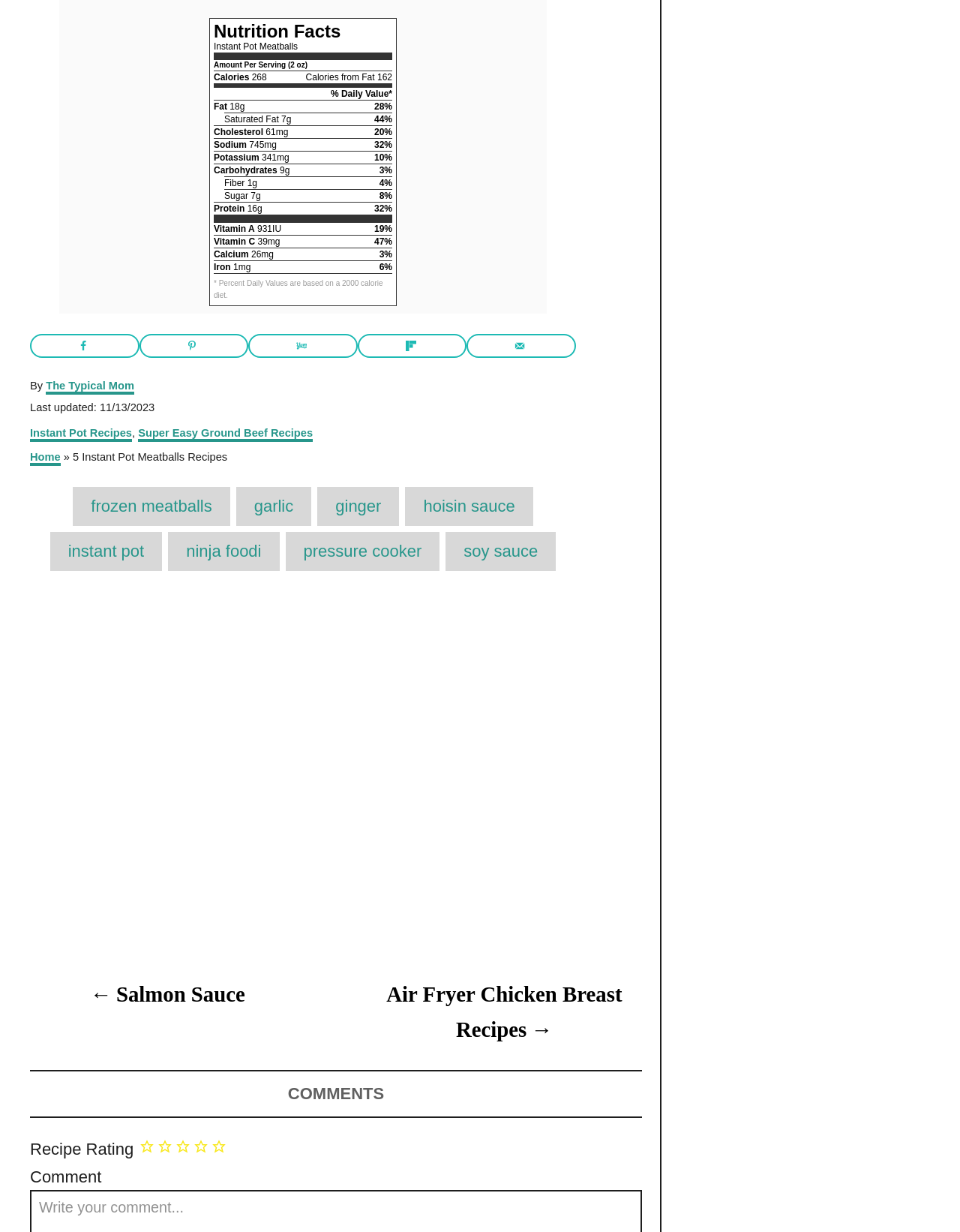Identify the bounding box coordinates of the area you need to click to perform the following instruction: "Click on the link '10:Terrain'".

None